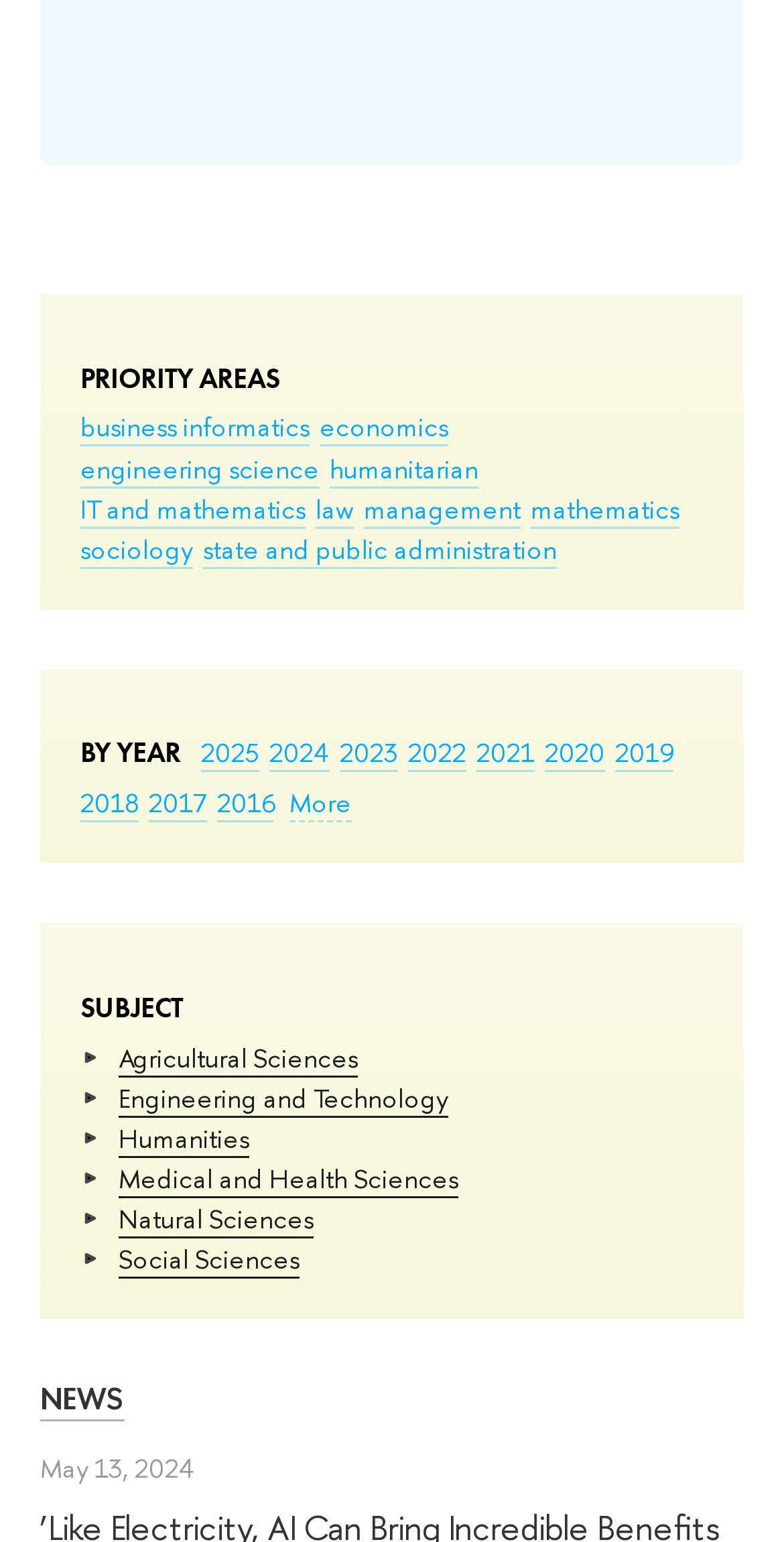Could you find the bounding box coordinates of the clickable area to complete this instruction: "view Agricultural Sciences"?

[0.151, 0.674, 0.456, 0.698]